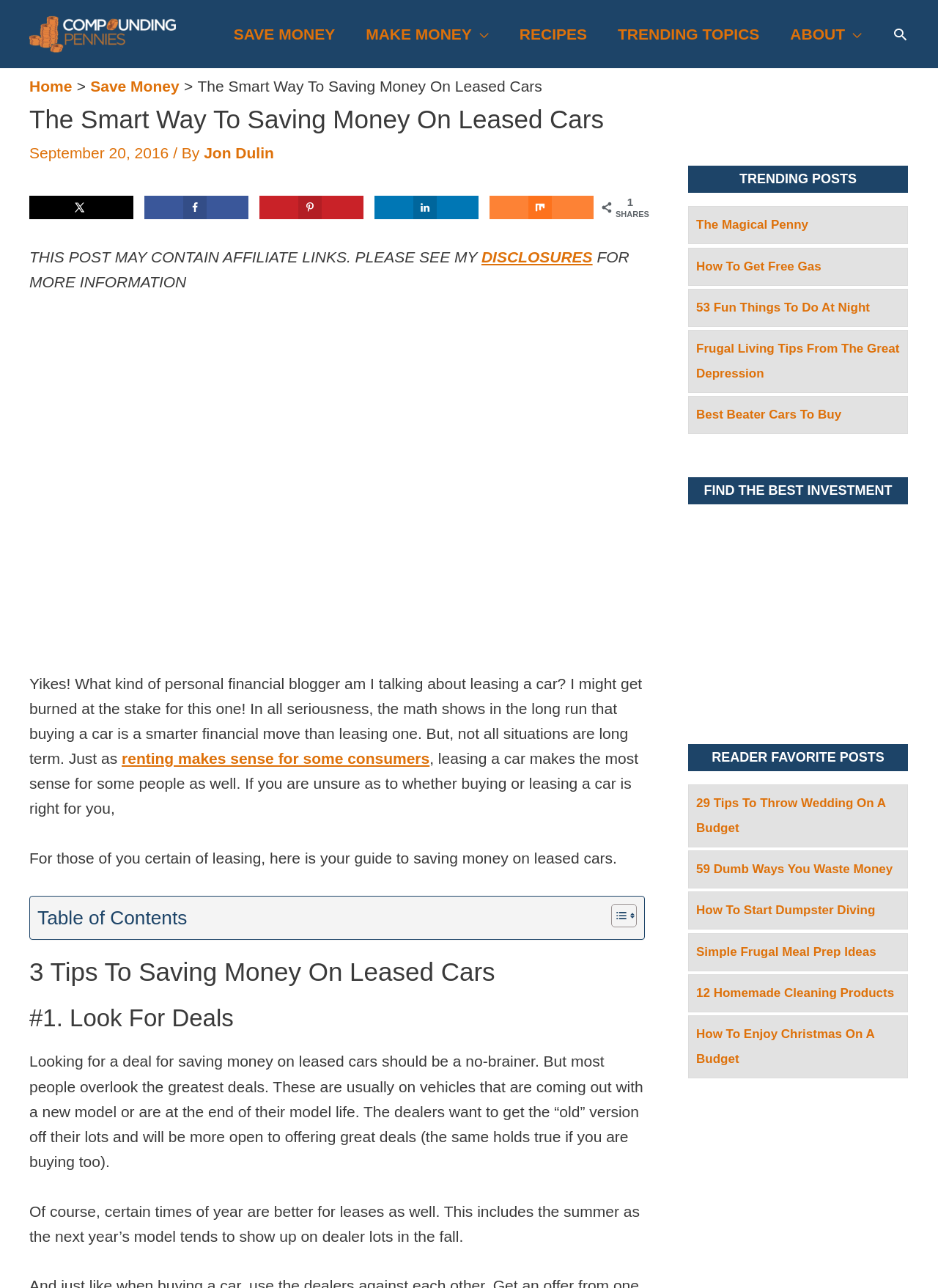Specify the bounding box coordinates of the area that needs to be clicked to achieve the following instruction: "Click on the 'SAVE MONEY' link".

[0.233, 0.007, 0.374, 0.046]